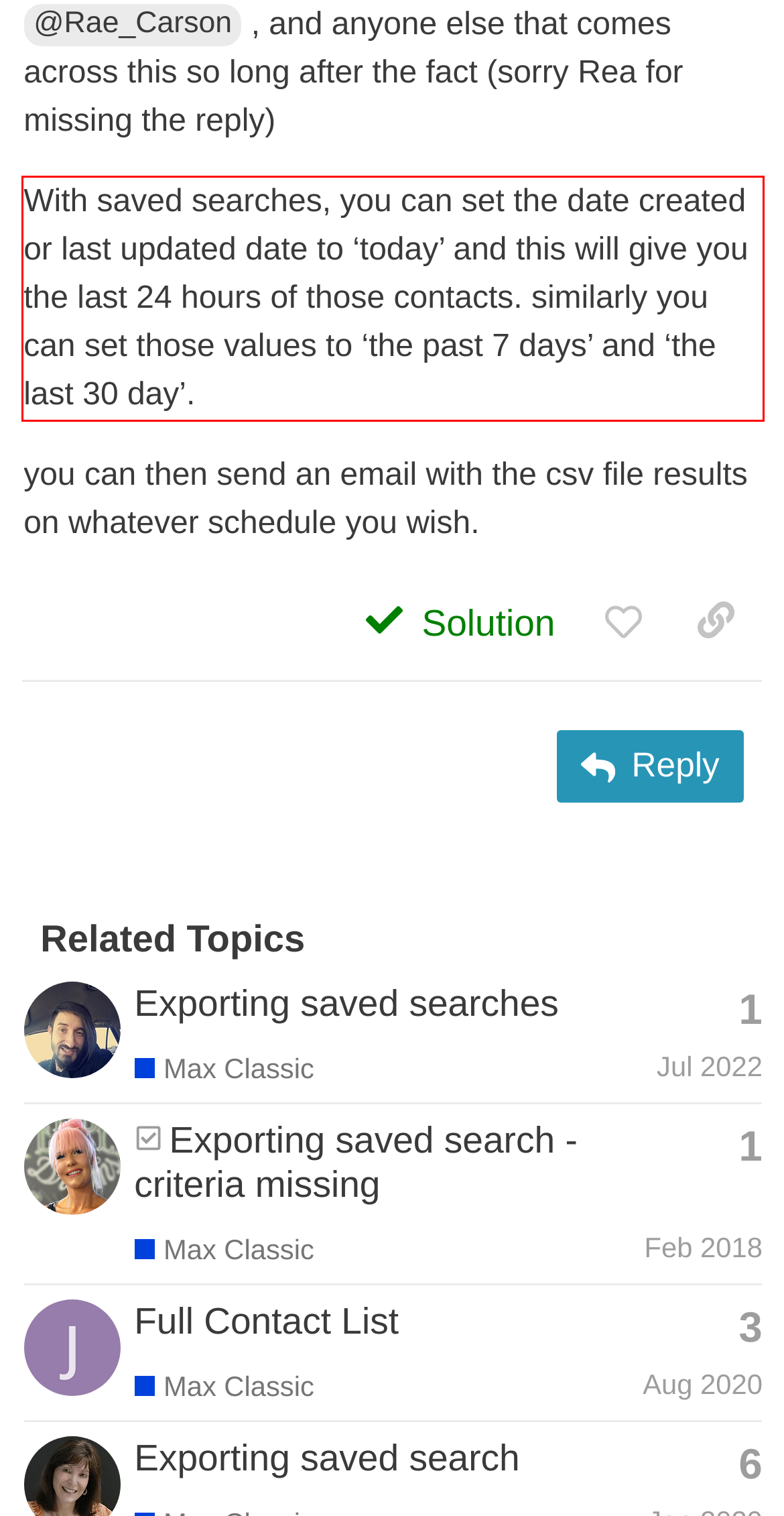Analyze the red bounding box in the provided webpage screenshot and generate the text content contained within.

With saved searches, you can set the date created or last updated date to ‘today’ and this will give you the last 24 hours of those contacts. similarly you can set those values to ‘the past 7 days’ and ‘the last 30 day’.